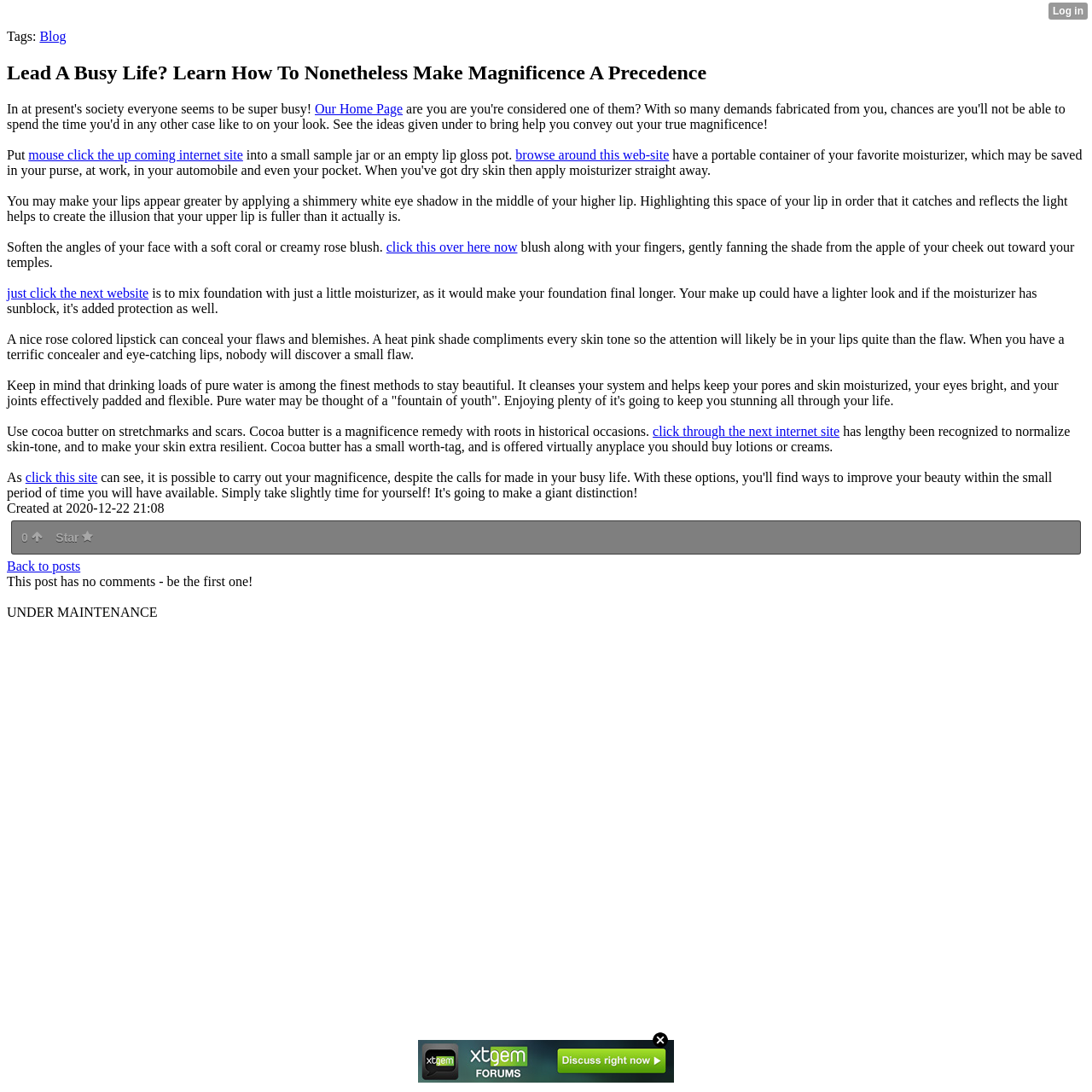Given the description "browse around this web-site", determine the bounding box of the corresponding UI element.

[0.472, 0.135, 0.613, 0.148]